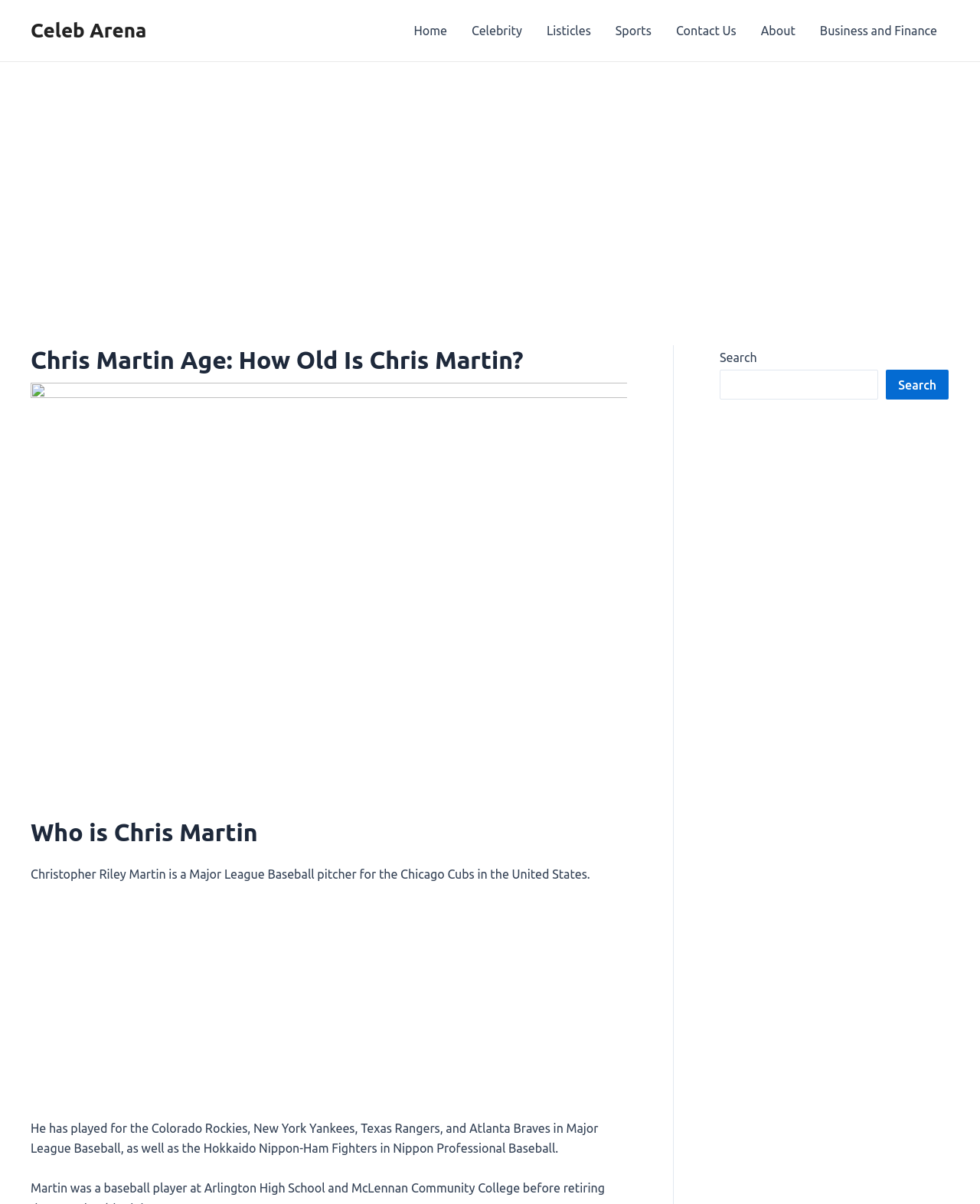Identify the bounding box coordinates for the UI element described as follows: Business and Finance. Use the format (top-left x, top-left y, bottom-right x, bottom-right y) and ensure all values are floating point numbers between 0 and 1.

[0.824, 0.0, 0.969, 0.051]